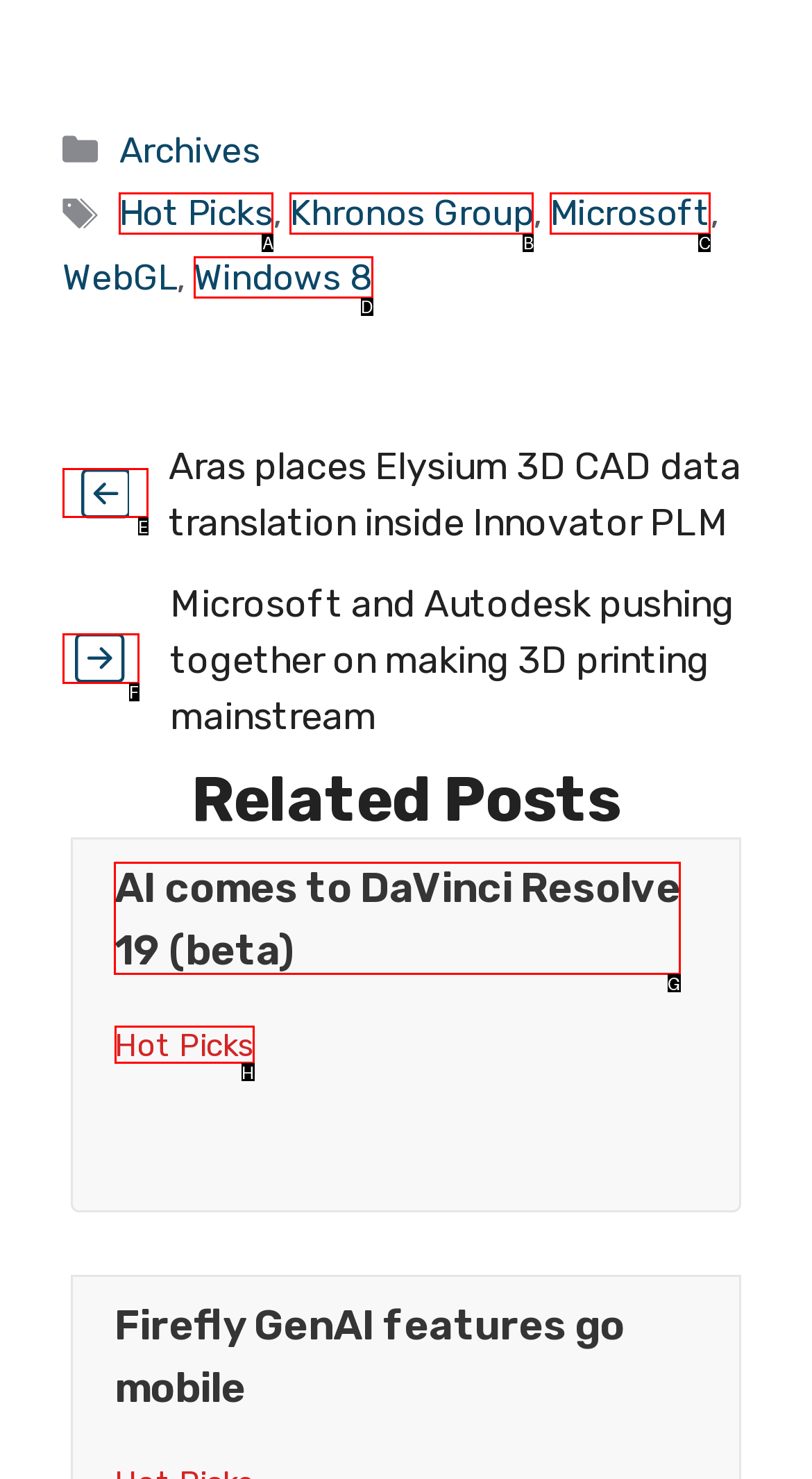Point out the letter of the HTML element you should click on to execute the task: Read about AI comes to DaVinci Resolve 19
Reply with the letter from the given options.

G